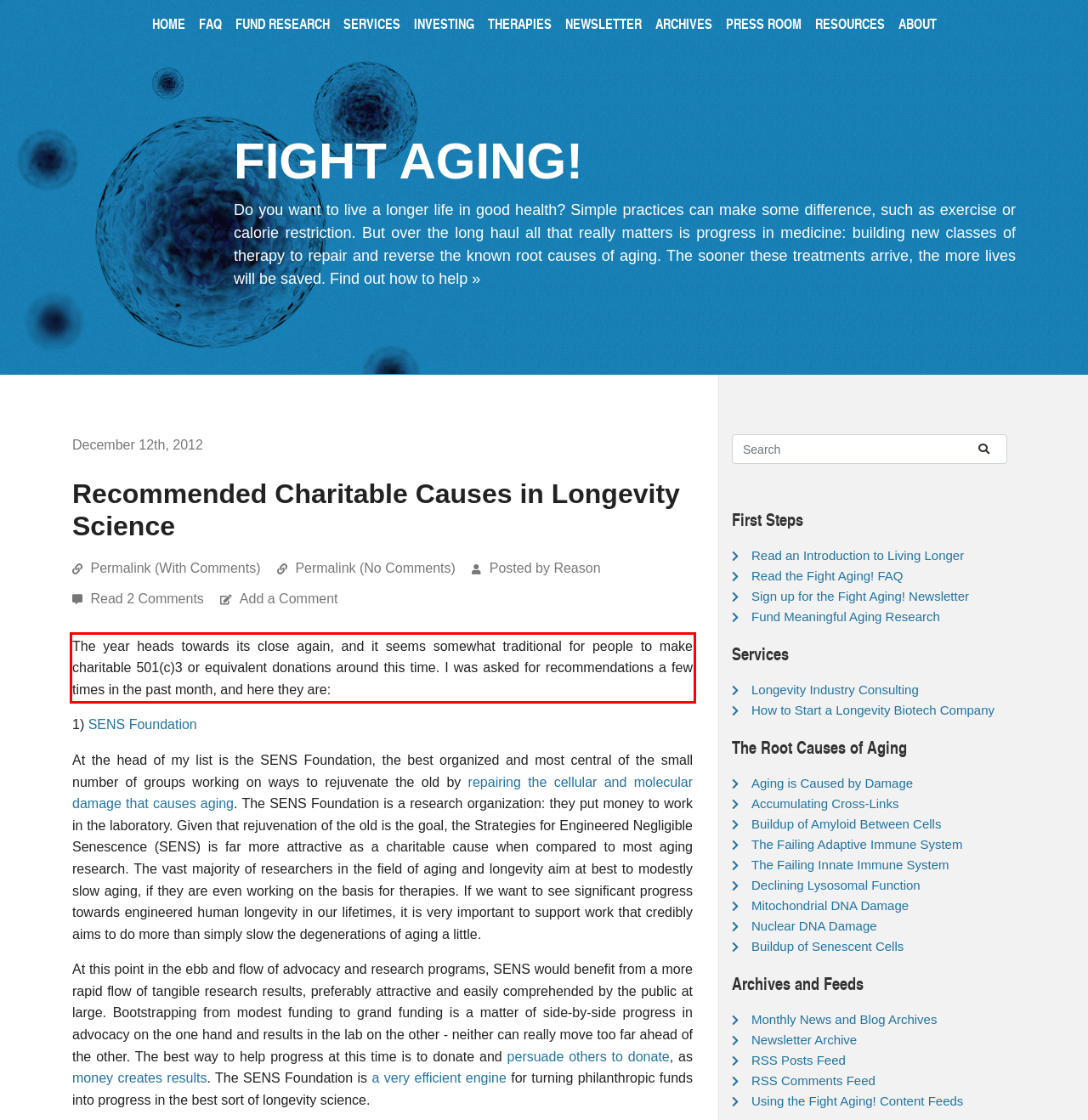Please identify and extract the text from the UI element that is surrounded by a red bounding box in the provided webpage screenshot.

The year heads towards its close again, and it seems somewhat traditional for people to make charitable 501(c)3 or equivalent donations around this time. I was asked for recommendations a few times in the past month, and here they are: